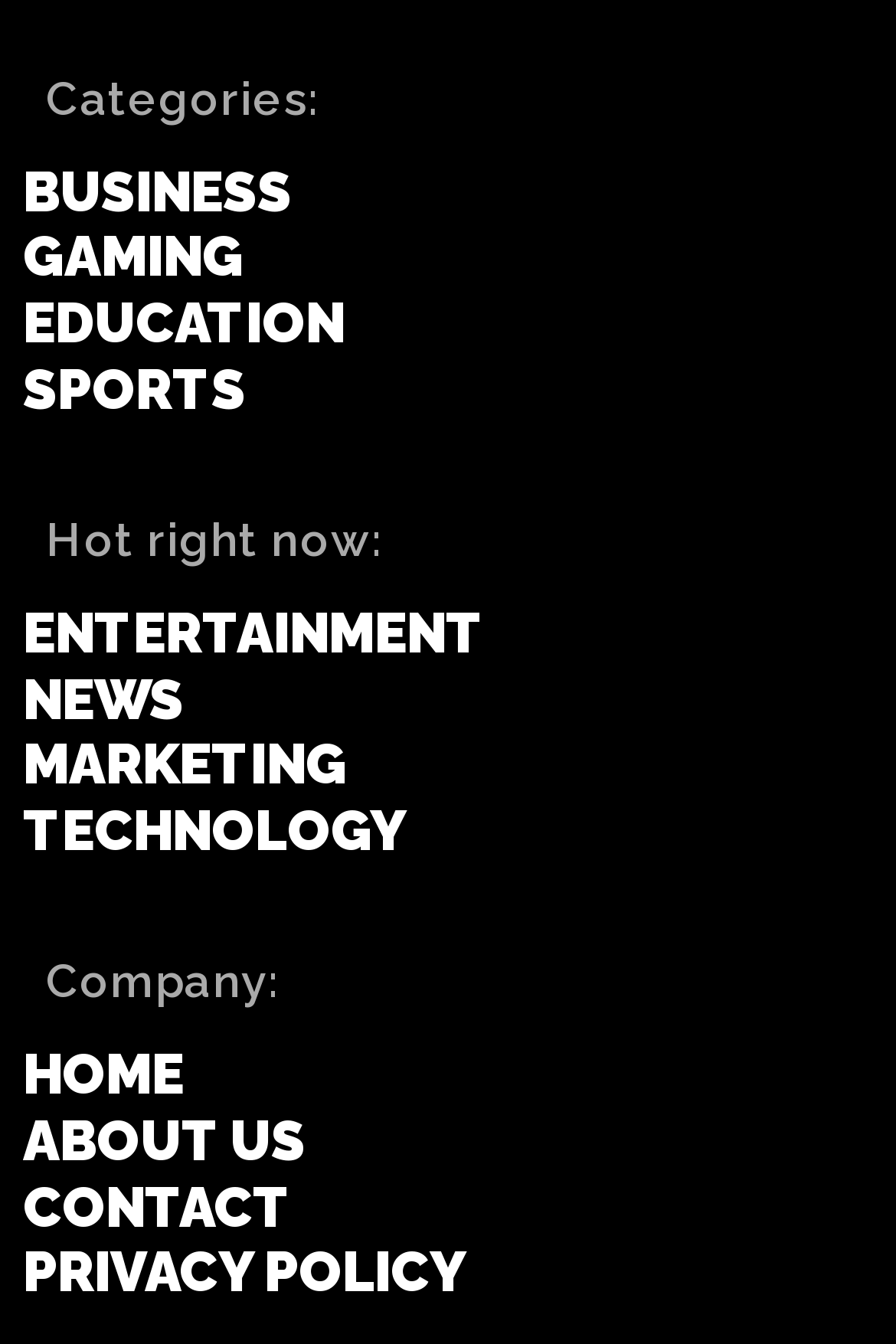How many headings are on the webpage?
Answer with a single word or short phrase according to what you see in the image.

3